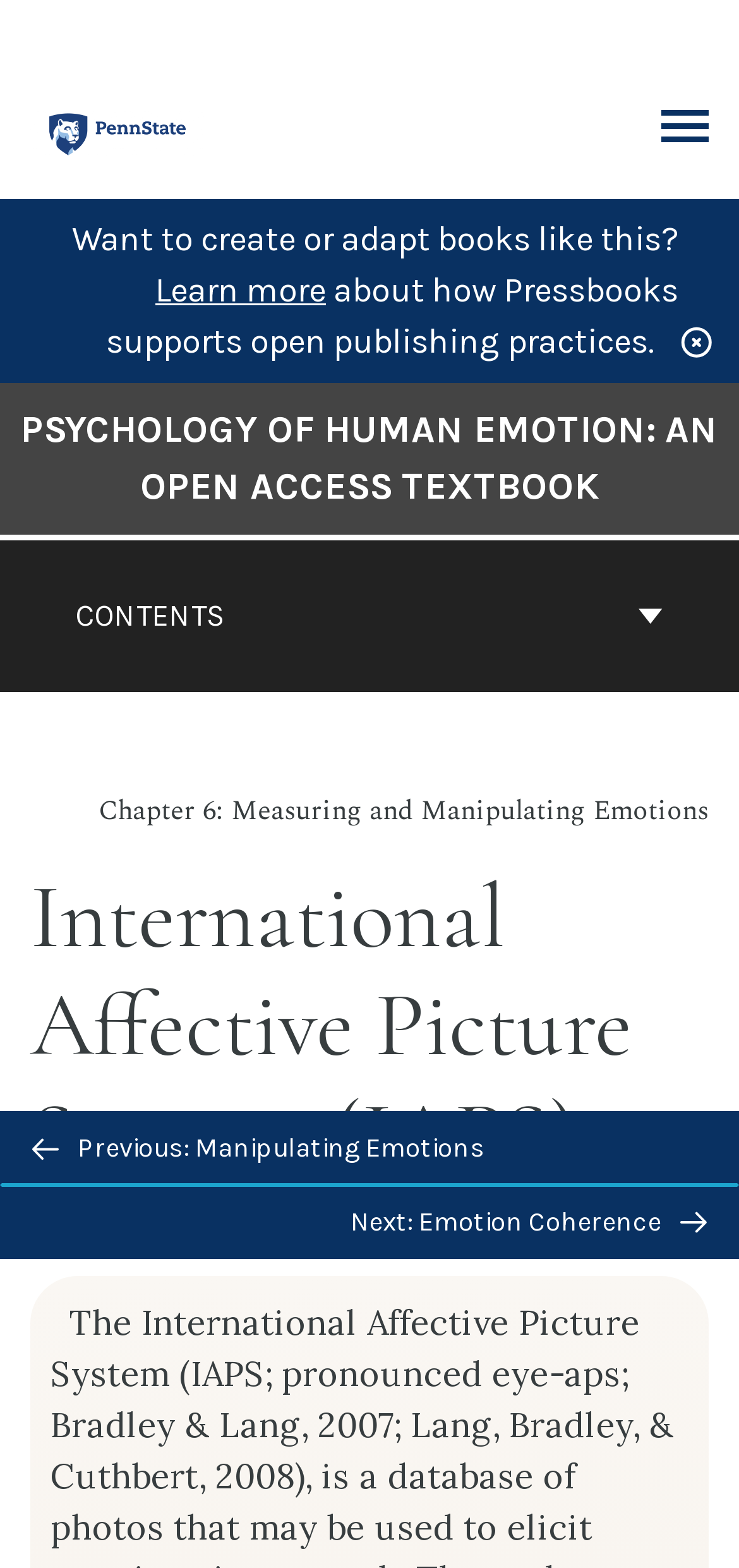Determine the bounding box coordinates of the target area to click to execute the following instruction: "Learn more about open publishing practices."

[0.21, 0.171, 0.441, 0.198]